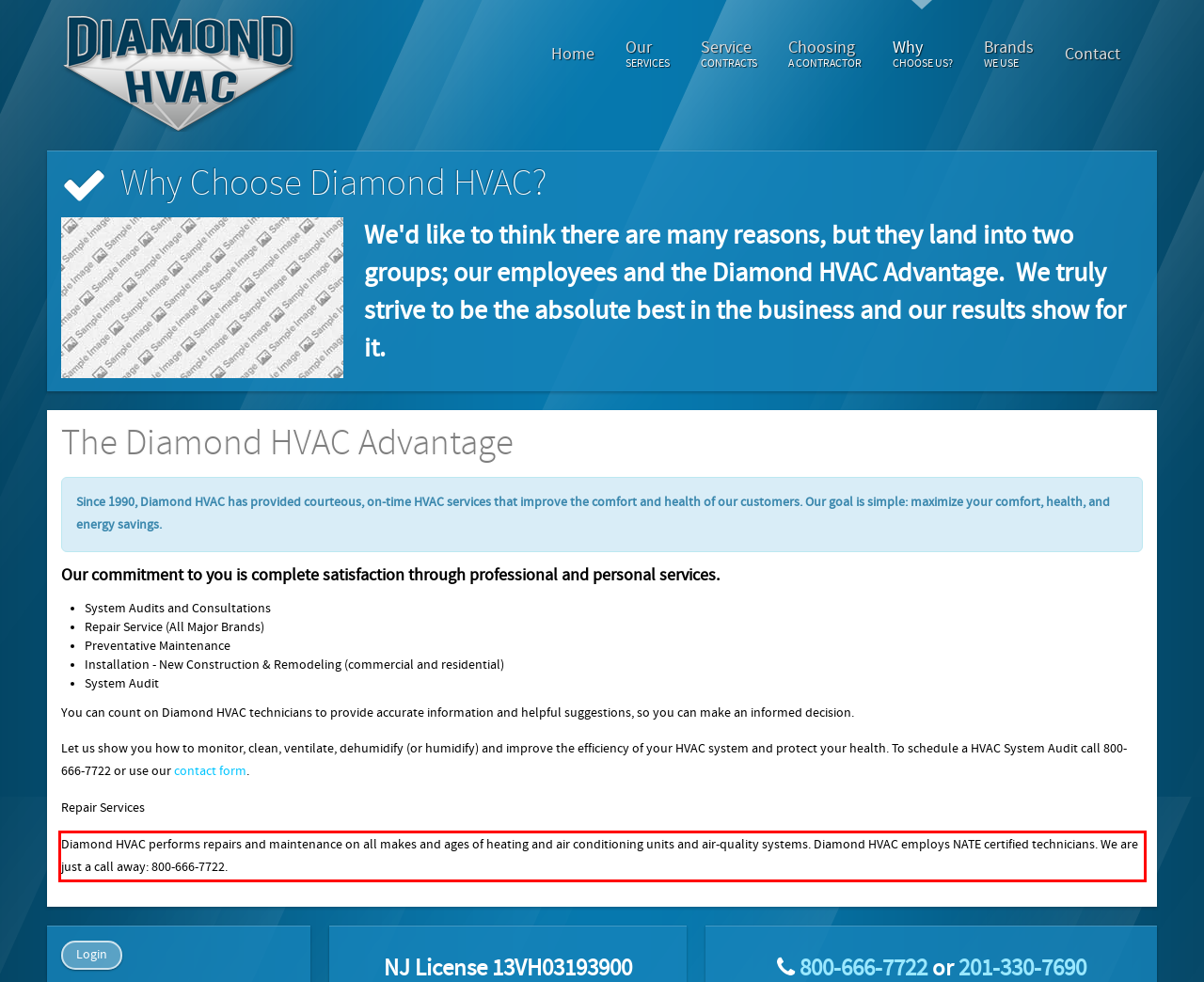Analyze the red bounding box in the provided webpage screenshot and generate the text content contained within.

Diamond HVAC performs repairs and maintenance on all makes and ages of heating and air conditioning units and air-quality systems. Diamond HVAC employs NATE certified technicians. We are just a call away: 800-666-7722.